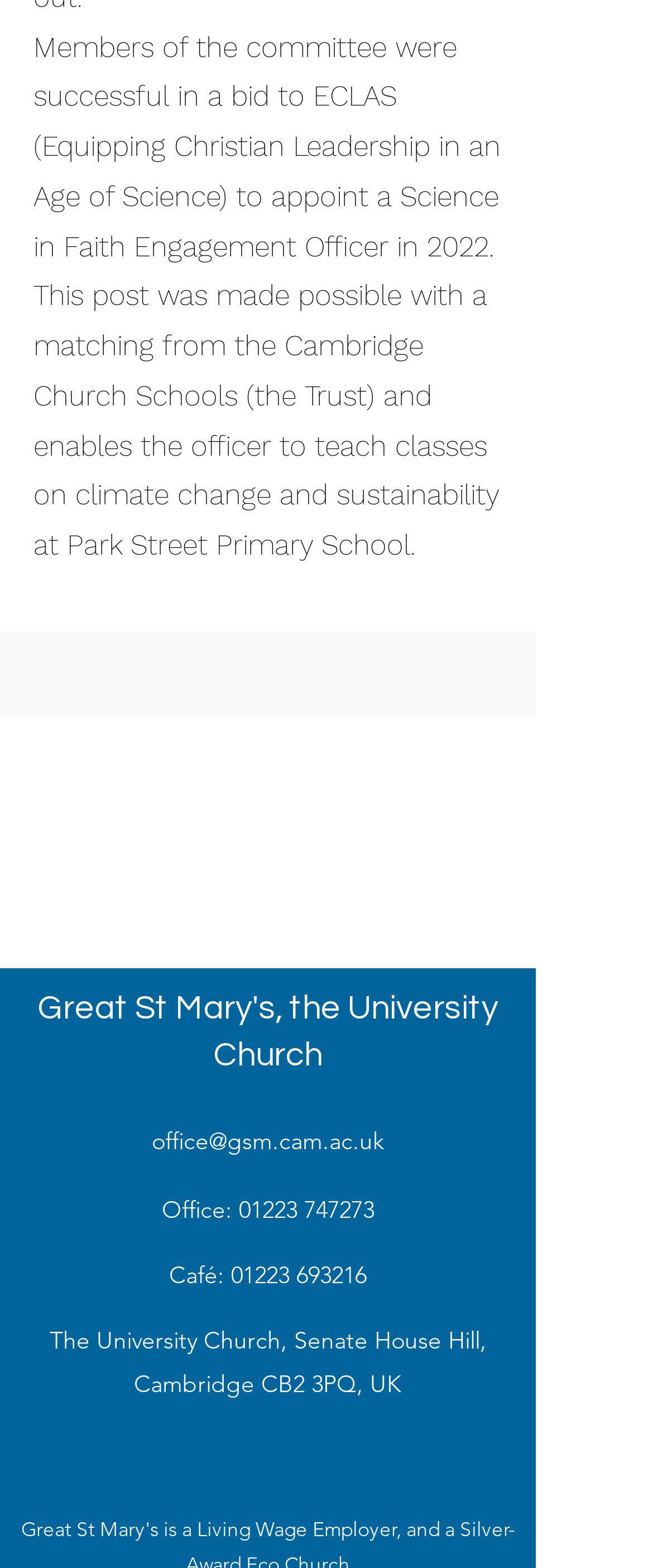Using the elements shown in the image, answer the question comprehensively: What is the phone number of the office?

The answer can be found in the link element with the text '01223 747273' which is located at coordinates [0.365, 0.761, 0.573, 0.78]. This suggests that the phone number of the office is 01223 747273.